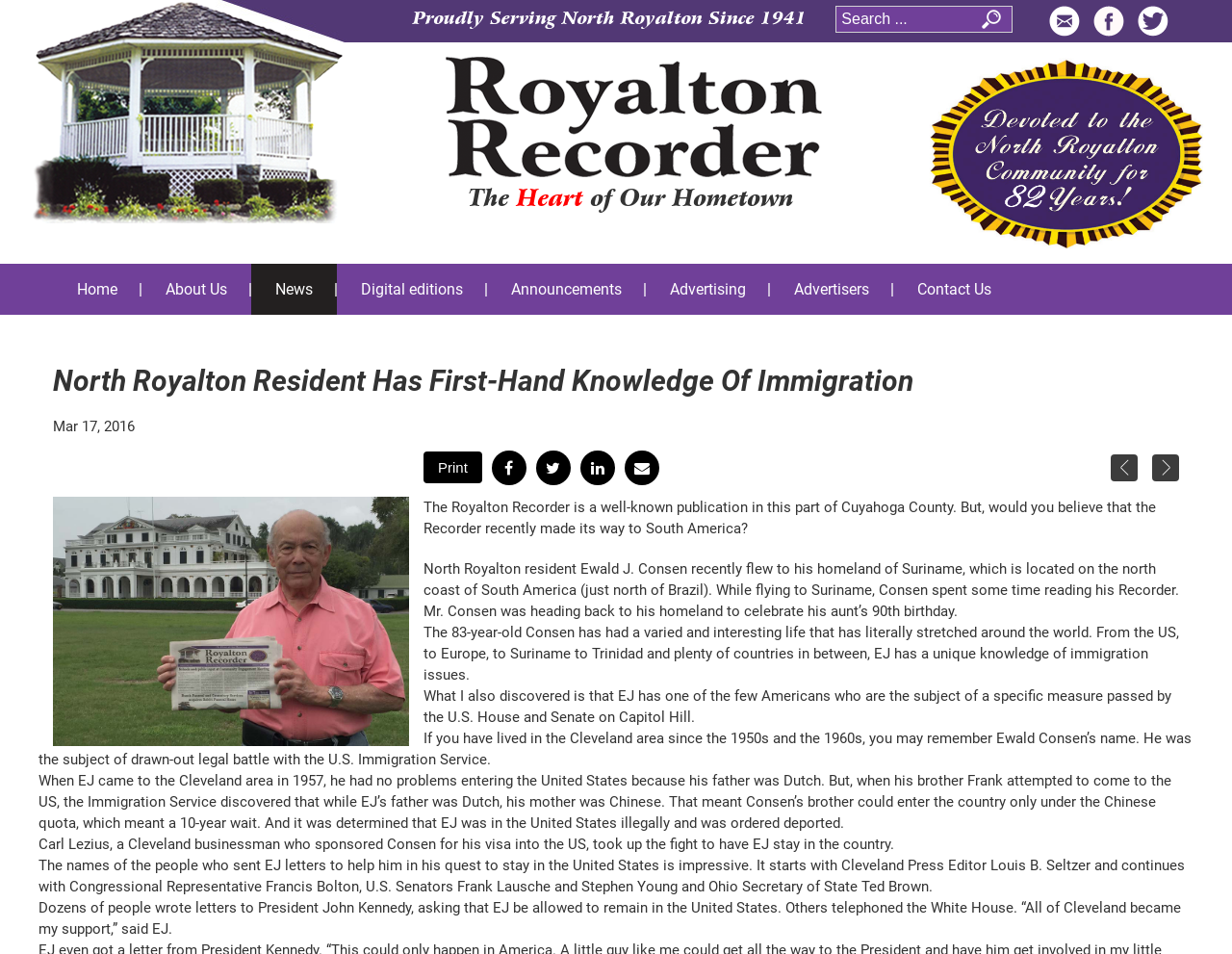Given the element description, predict the bounding box coordinates in the format (top-left x, top-left y, bottom-right x, bottom-right y), using floating point numbers between 0 and 1: name="s" placeholder="Search ..."

[0.678, 0.006, 0.822, 0.034]